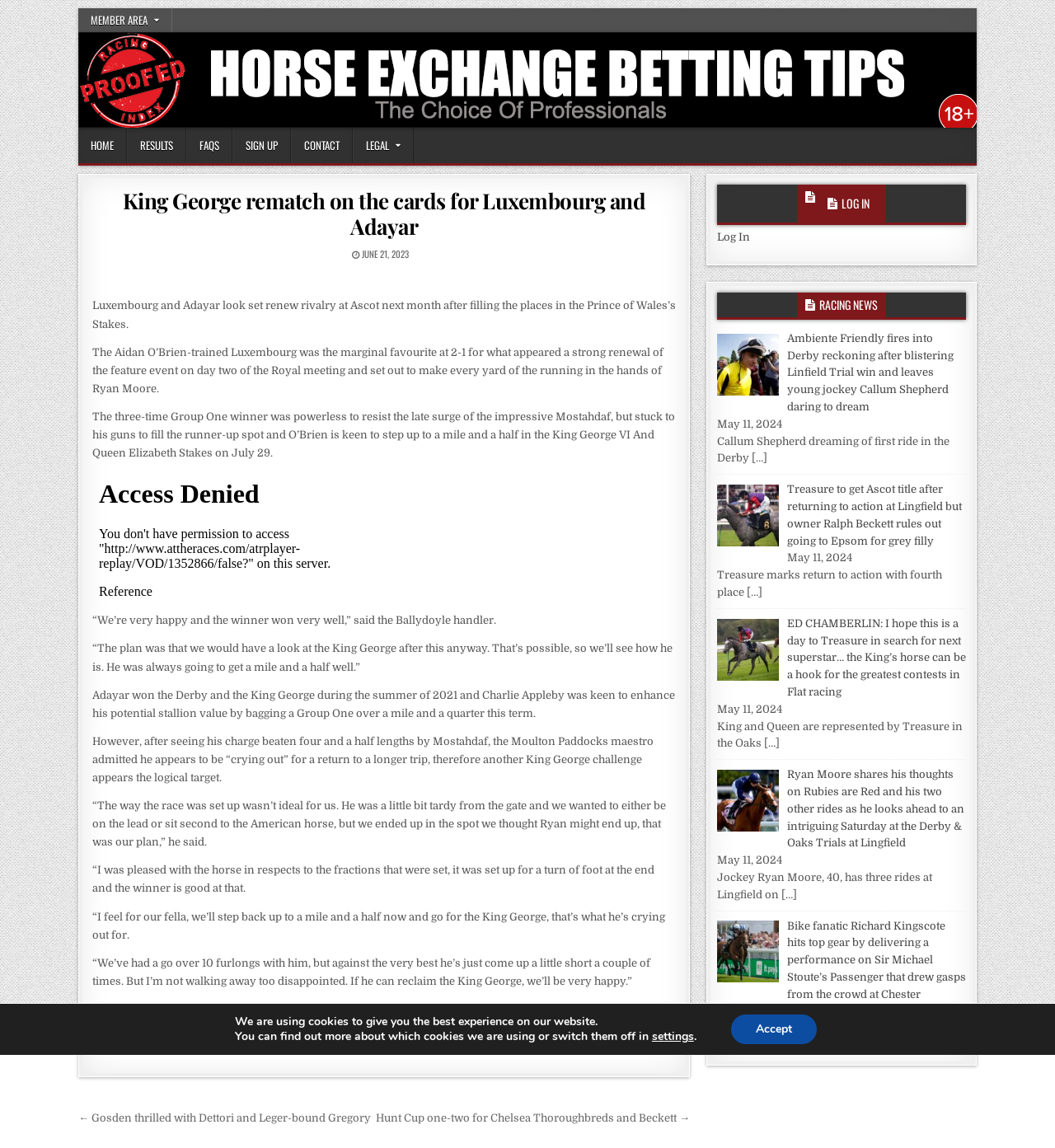Who is the trainer of the horse Luxembourg?
Refer to the screenshot and answer in one word or phrase.

Aidan O'Brien